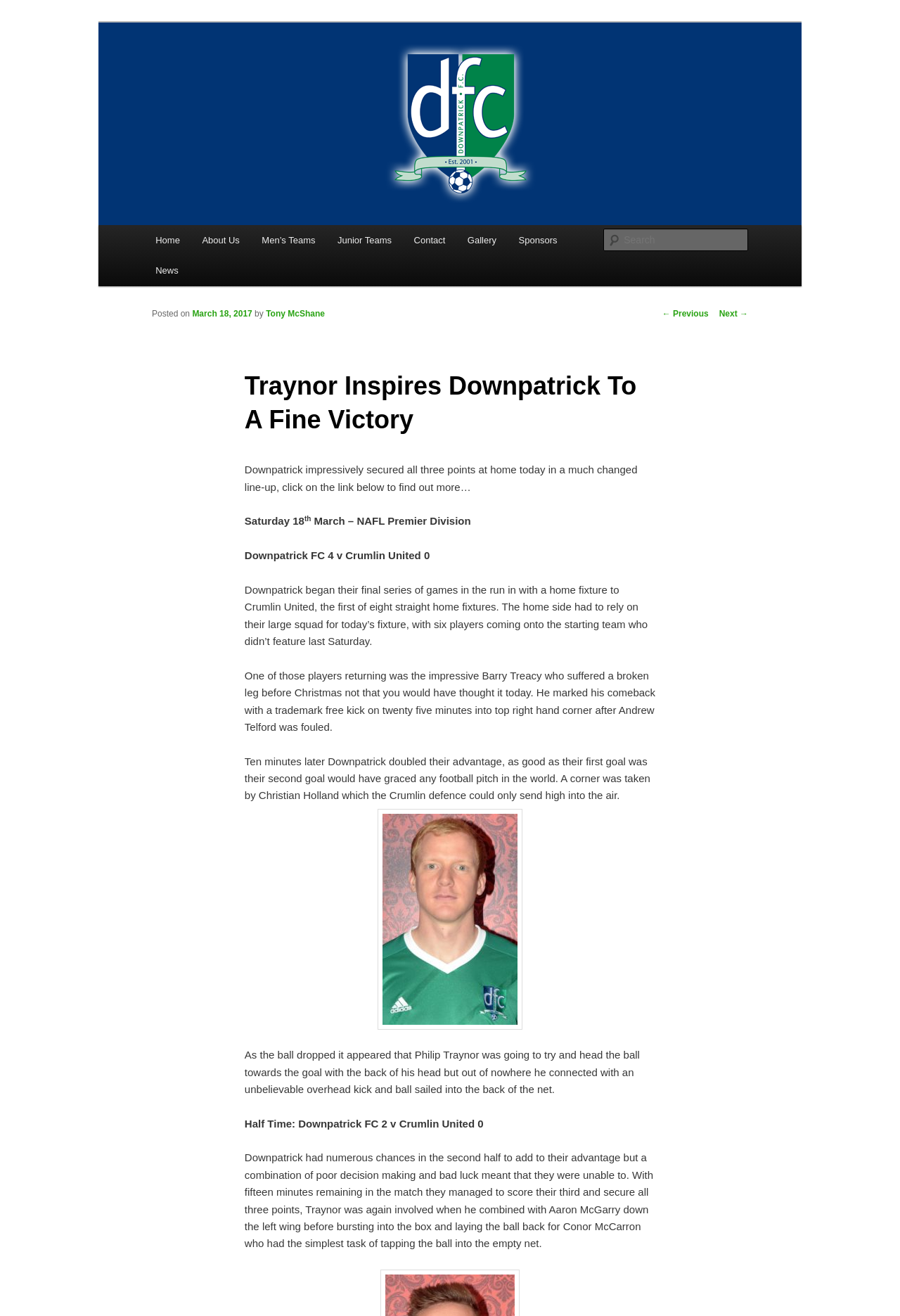Please identify the bounding box coordinates of the element on the webpage that should be clicked to follow this instruction: "View the gallery". The bounding box coordinates should be given as four float numbers between 0 and 1, formatted as [left, top, right, bottom].

[0.507, 0.171, 0.564, 0.194]